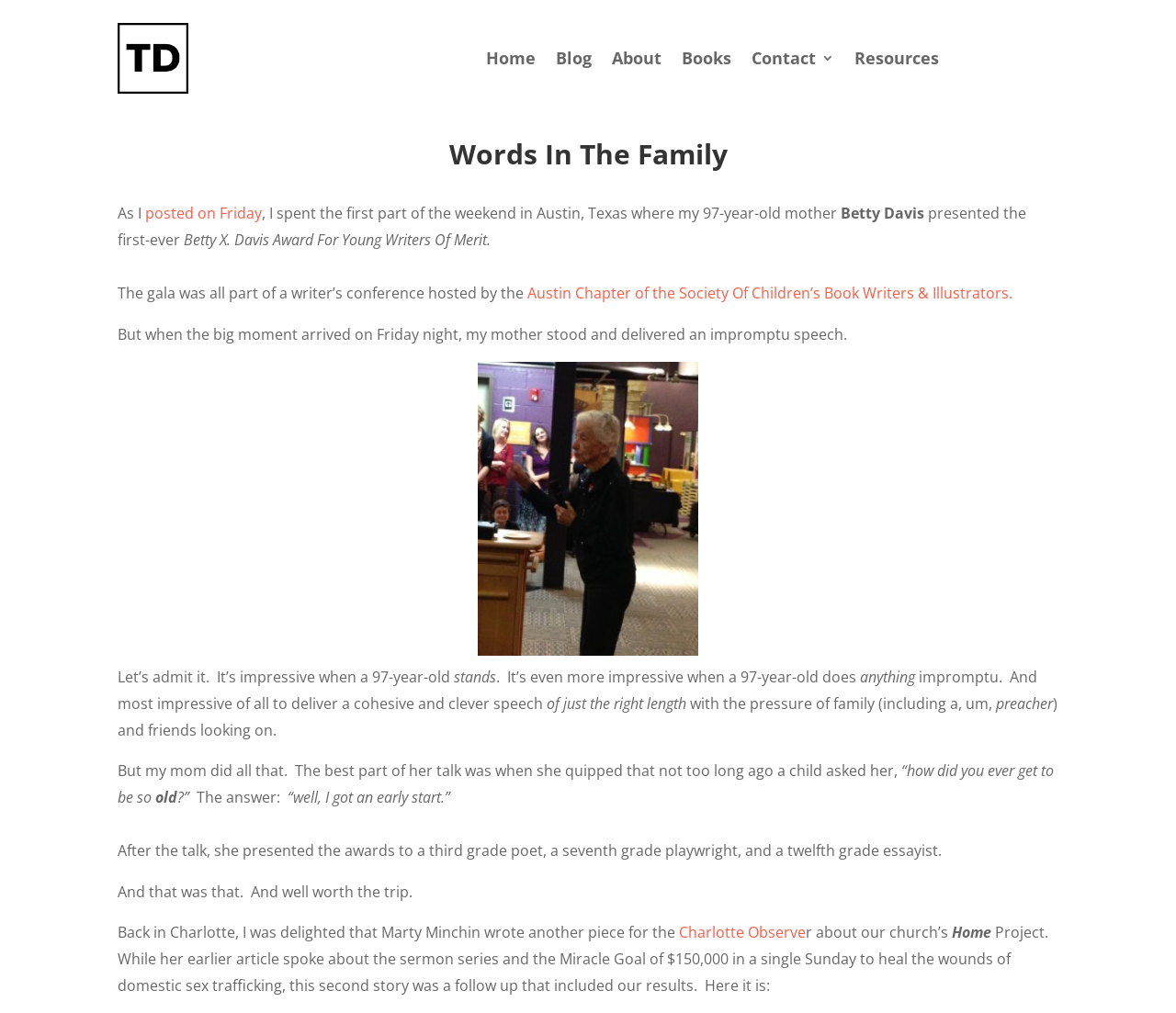Give a comprehensive overview of the webpage, including key elements.

This webpage is about Talbot Davis, a preacher, and his family. At the top, there is a logo image and a navigation menu with links to "Home", "Blog", "About", "Books", "Contact 3", and "Resources". Below the navigation menu, there is a heading "Words In The Family" and a brief introduction to the blog post.

The main content of the webpage is a blog post about Talbot Davis' 97-year-old mother, Betty Davis, who presented the first-ever Betty X. Davis Award For Young Writers Of Merit at a writer's conference in Austin, Texas. The post describes the event and Betty's impromptu speech, which impressed the audience. There is also an image of Betty Davis on the page.

The blog post continues to describe the awards ceremony, where Betty presented awards to three young writers. After the event, Talbot Davis returned to Charlotte, where he was delighted to see an article about his church's Home Project in the Charlotte Observer.

Throughout the page, there are several paragraphs of text, with some links to other websites and articles. The text is well-structured and easy to follow, with a clear narrative about the event and its significance.